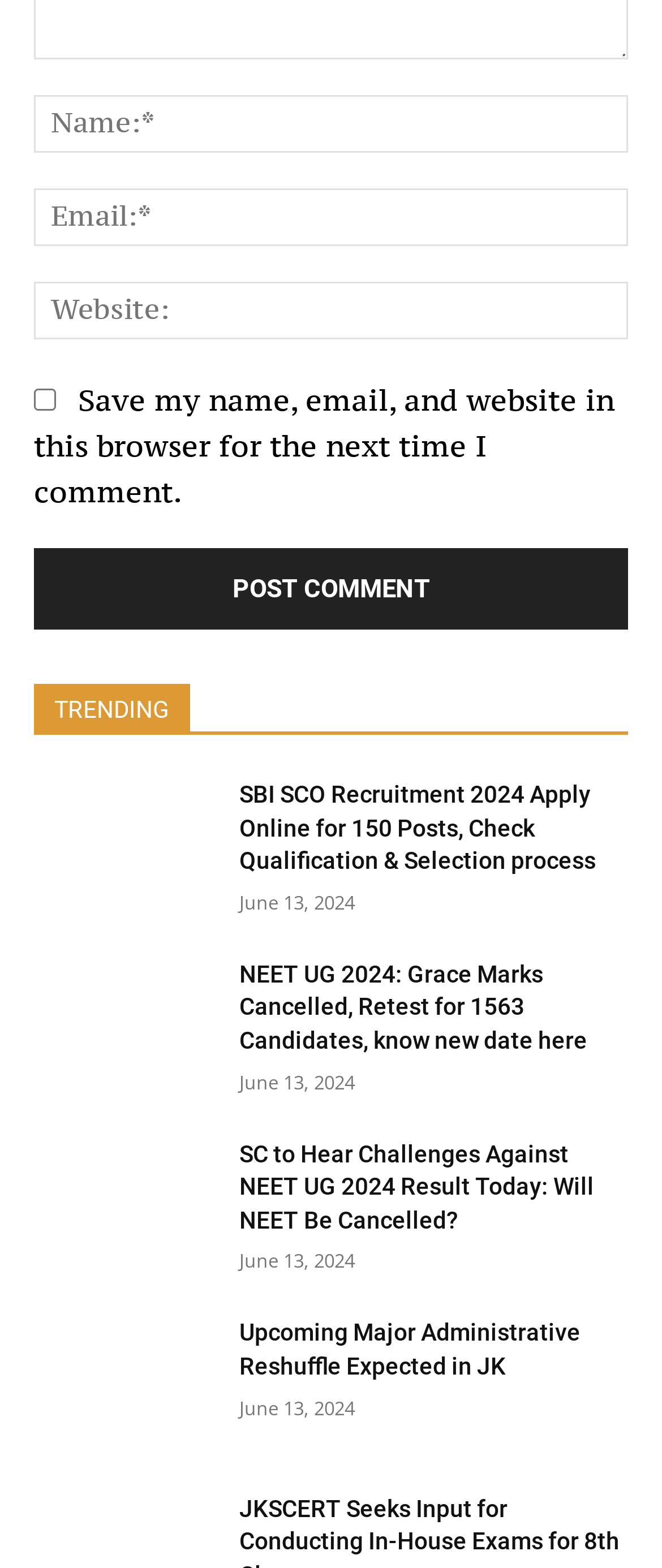Provide the bounding box coordinates of the HTML element described as: "Load more". The bounding box coordinates should be four float numbers between 0 and 1, i.e., [left, top, right, bottom].

[0.021, 0.072, 0.199, 0.091]